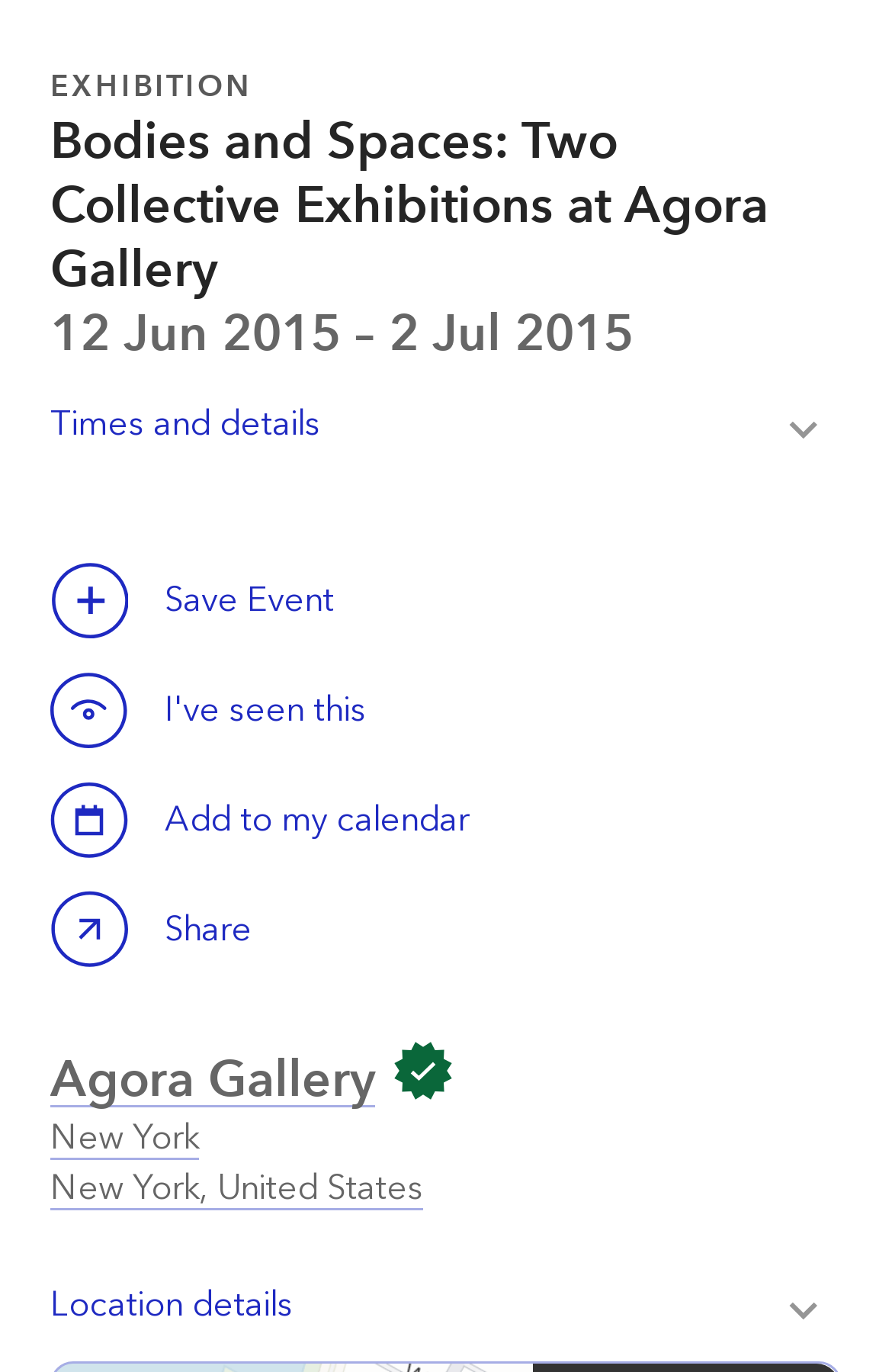Calculate the bounding box coordinates of the UI element given the description: "New YorkNew York, United States".

[0.056, 0.814, 0.474, 0.882]